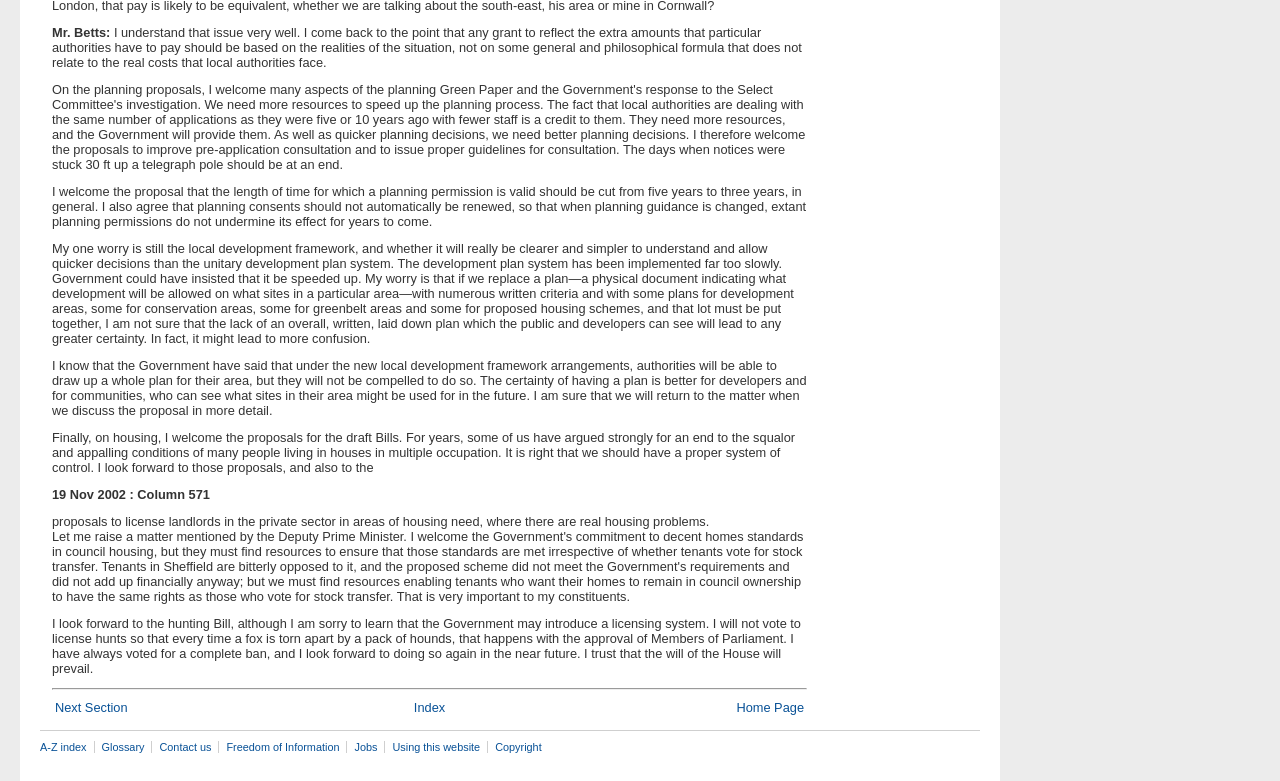Respond to the question below with a single word or phrase: What is the topic of the last paragraph?

Hunting Bill